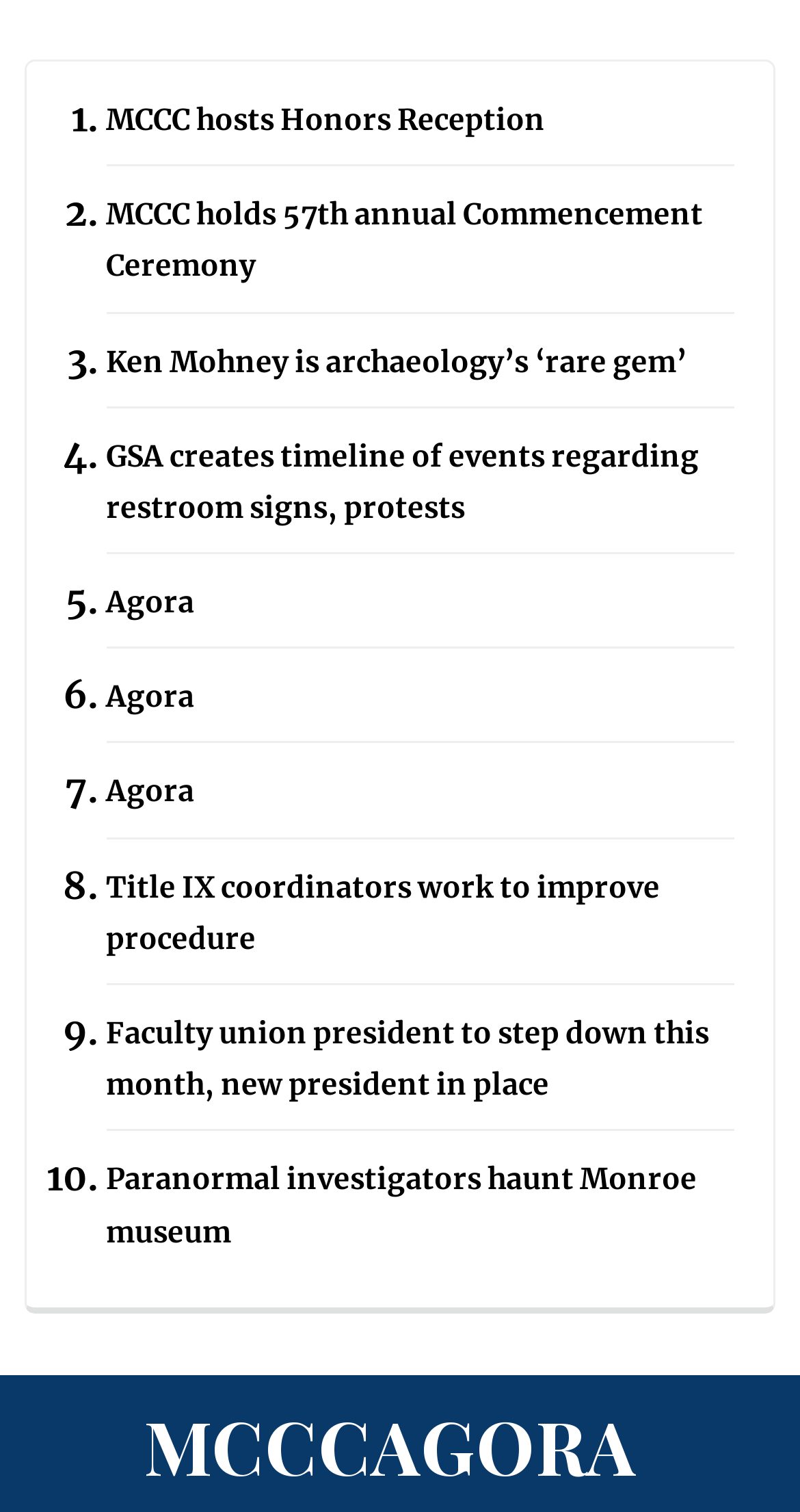Given the webpage screenshot and the description, determine the bounding box coordinates (top-left x, top-left y, bottom-right x, bottom-right y) that define the location of the UI element matching this description: Agora

[0.133, 0.449, 0.243, 0.473]